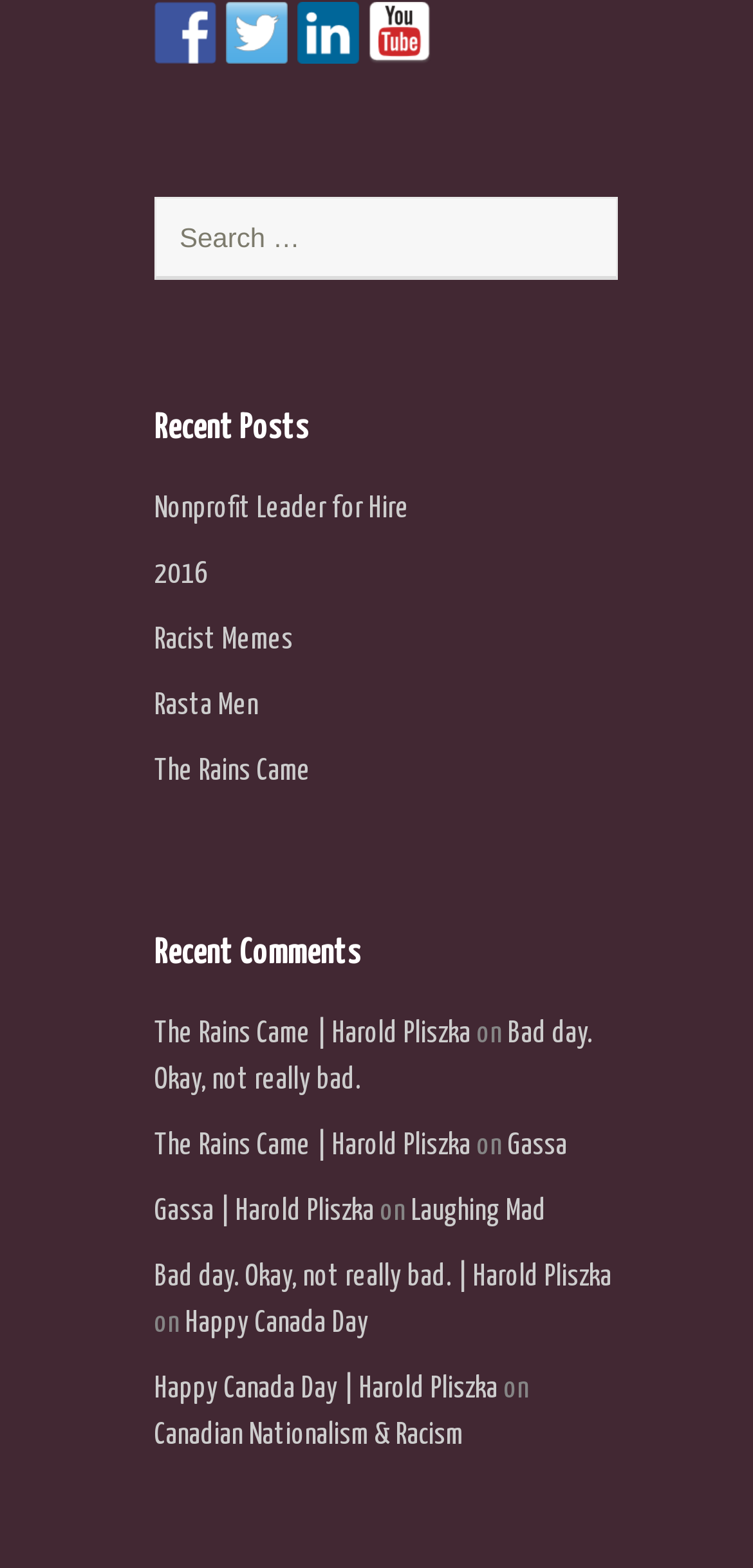Identify the bounding box coordinates for the UI element described by the following text: "The Rains Came". Provide the coordinates as four float numbers between 0 and 1, in the format [left, top, right, bottom].

[0.205, 0.483, 0.413, 0.501]